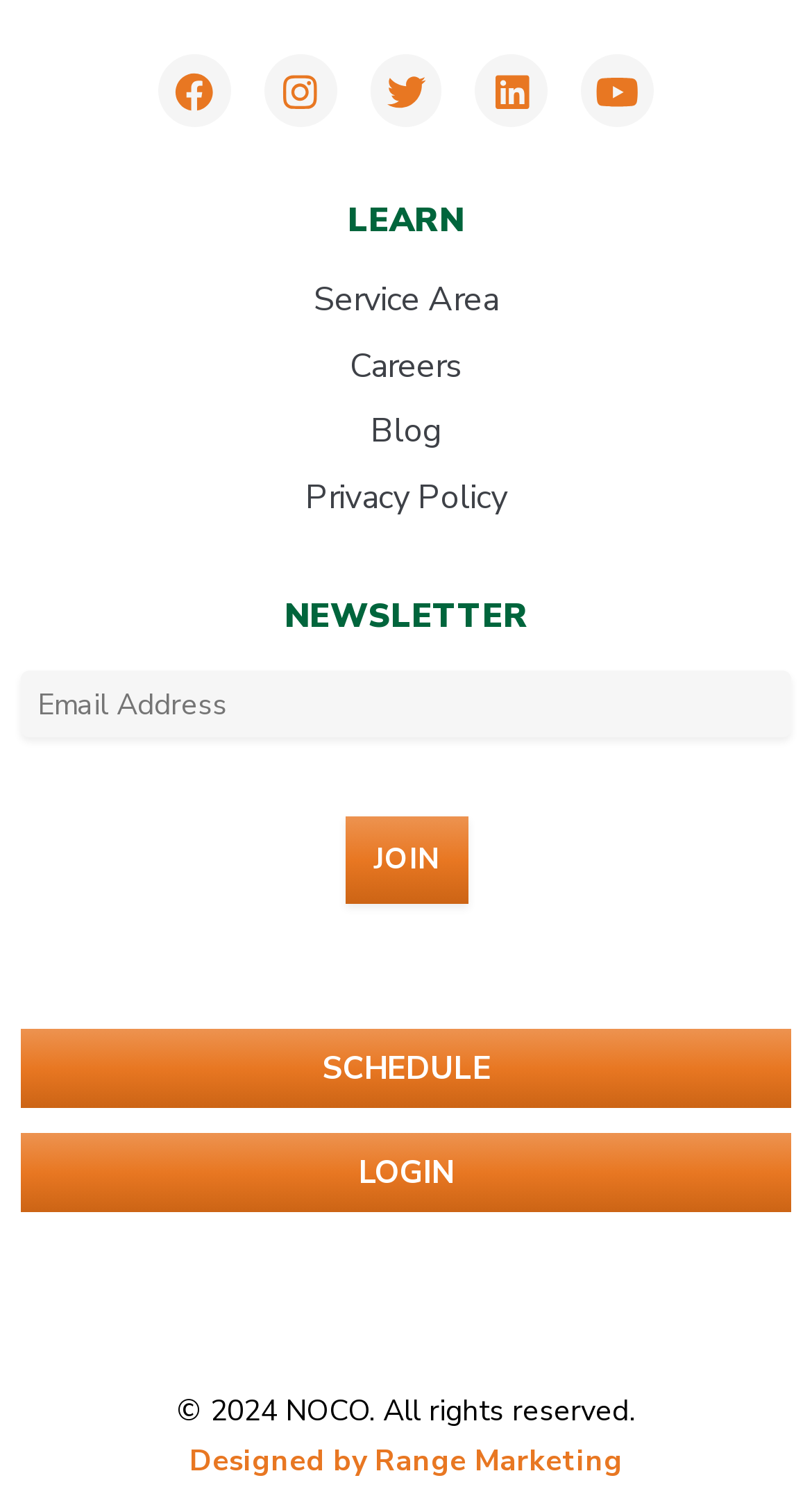Give the bounding box coordinates for this UI element: "Designed by Range Marketing". The coordinates should be four float numbers between 0 and 1, arranged as [left, top, right, bottom].

[0.026, 0.95, 0.974, 0.983]